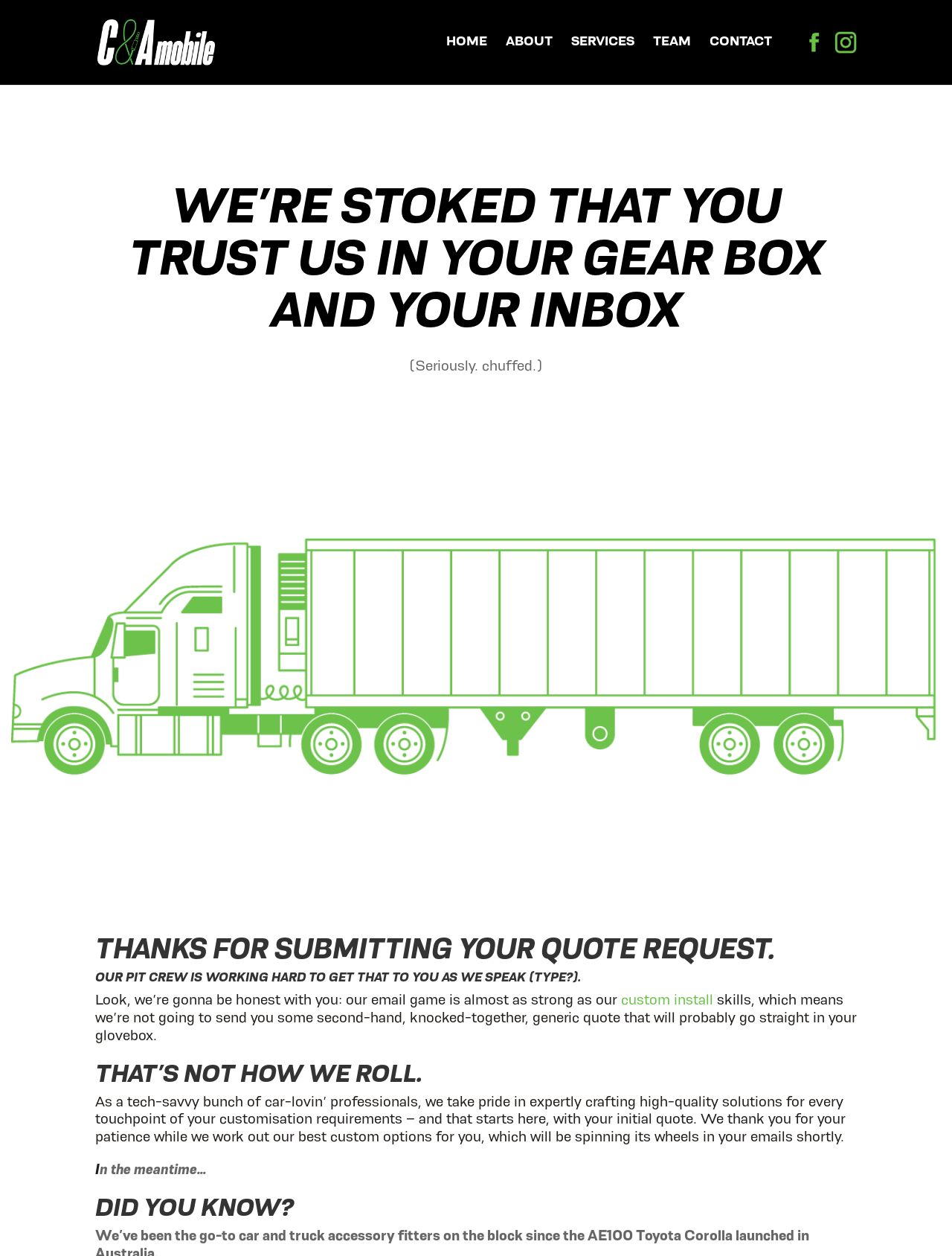Can you locate the main headline on this webpage and provide its text content?

WE’RE STOKED THAT YOU TRUST US IN YOUR GEAR BOX AND YOUR INBOX